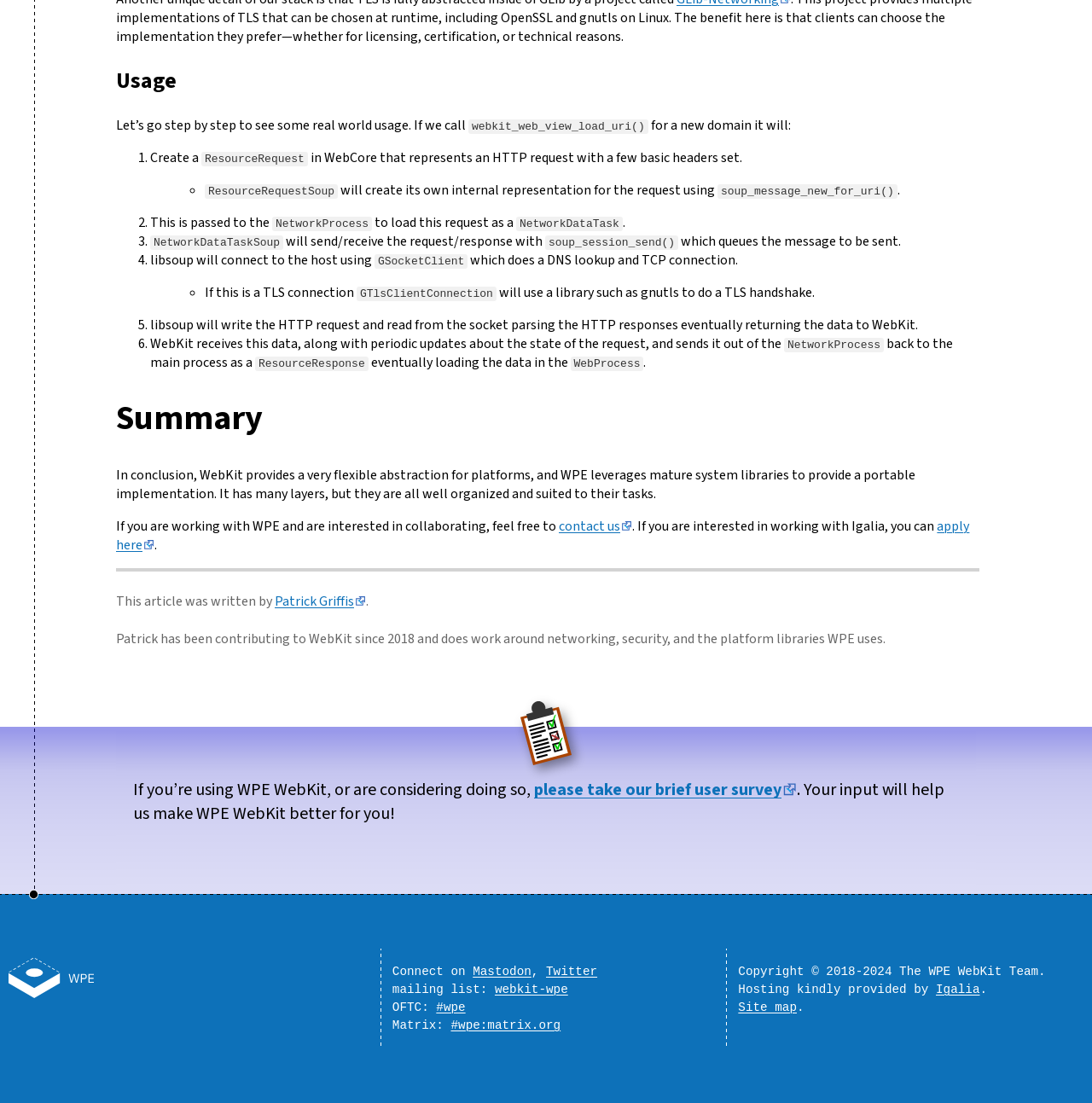Please identify the bounding box coordinates of the element's region that needs to be clicked to fulfill the following instruction: "click the 'Patrick Griffis' link". The bounding box coordinates should consist of four float numbers between 0 and 1, i.e., [left, top, right, bottom].

[0.252, 0.537, 0.335, 0.554]